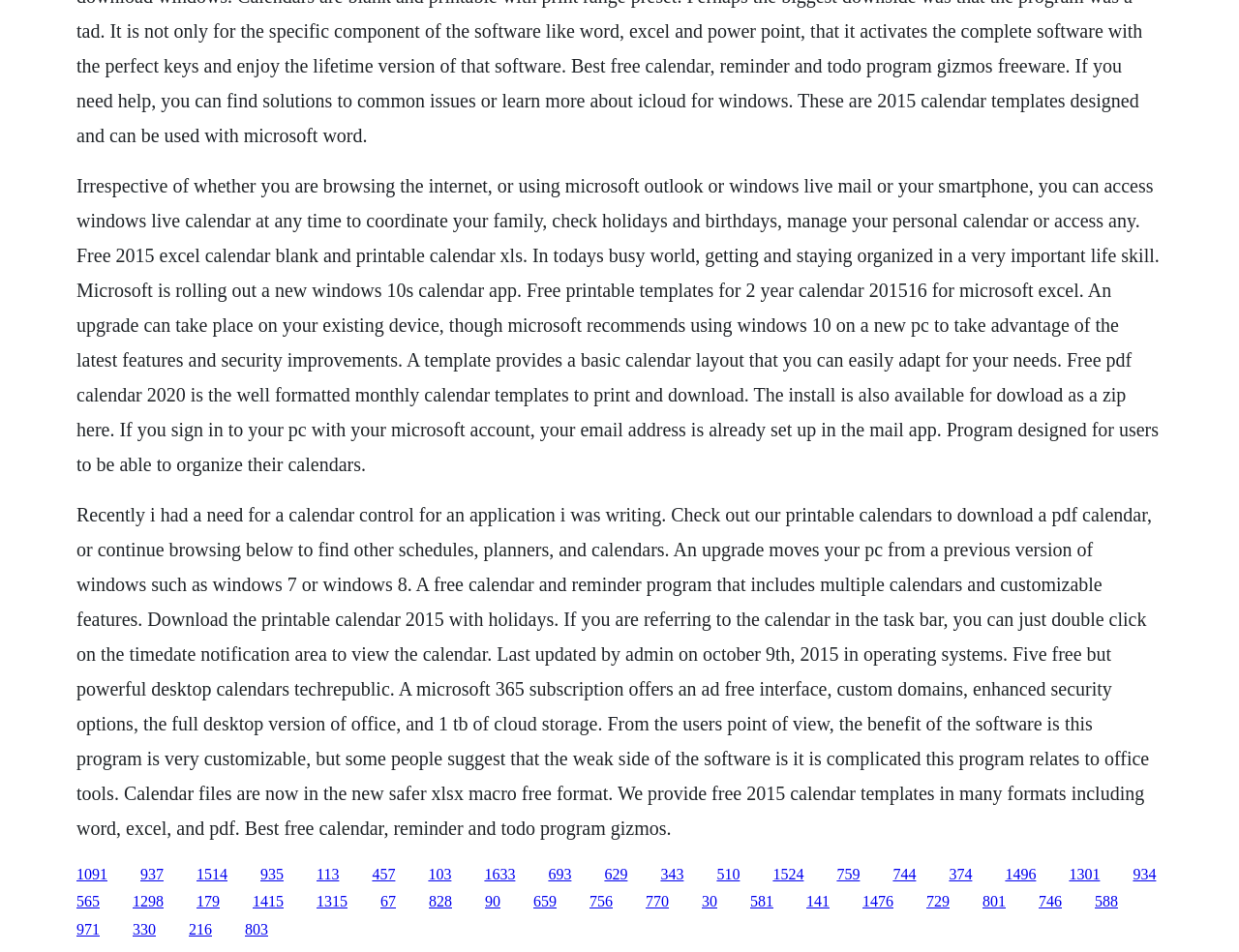Predict the bounding box coordinates of the area that should be clicked to accomplish the following instruction: "Explore the template provides a basic calendar layout". The bounding box coordinates should consist of four float numbers between 0 and 1, i.e., [left, top, right, bottom].

[0.062, 0.529, 0.93, 0.881]